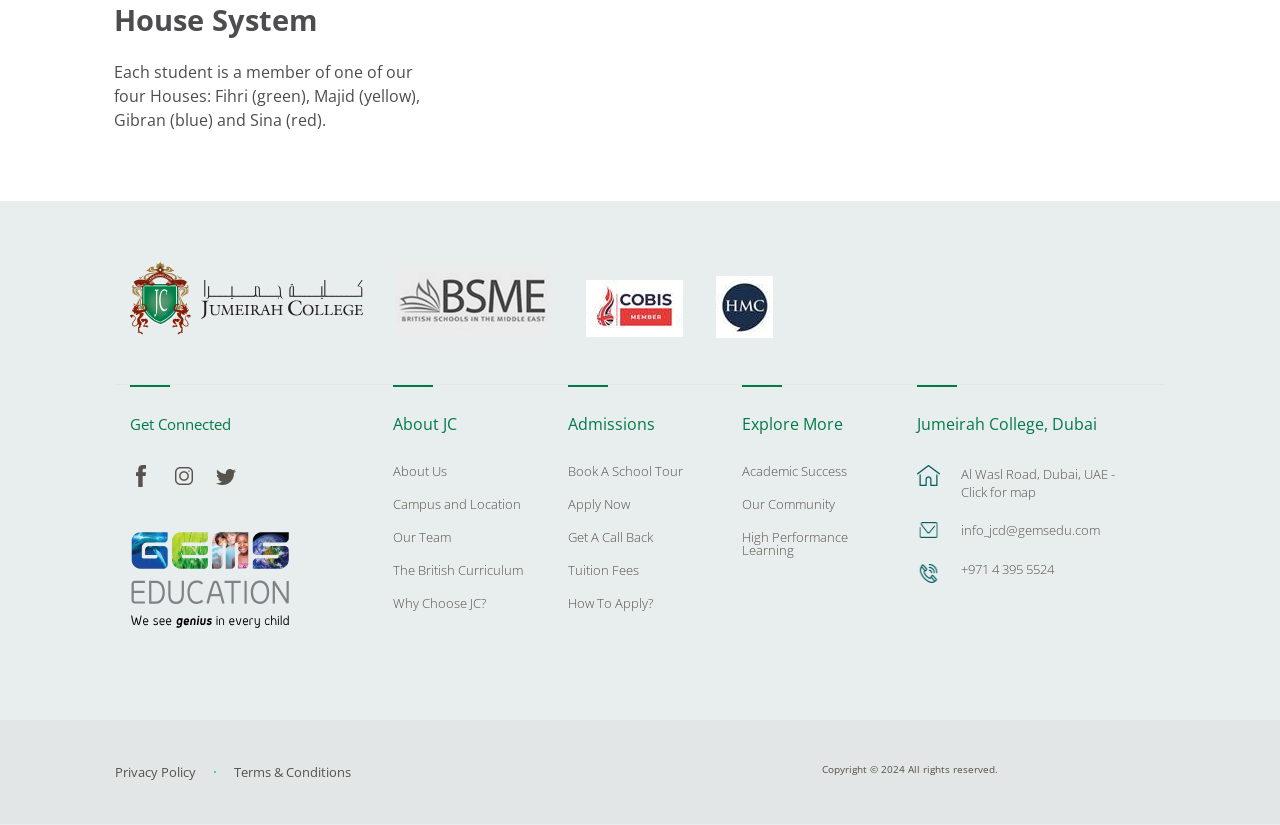What is the purpose of the 'Get Connected' section?
Please elaborate on the answer to the question with detailed information.

The question can be answered by analyzing the elements under the 'Get Connected' heading with ID 658. The elements are links, which suggest that they are meant to connect users to social media or other online platforms.